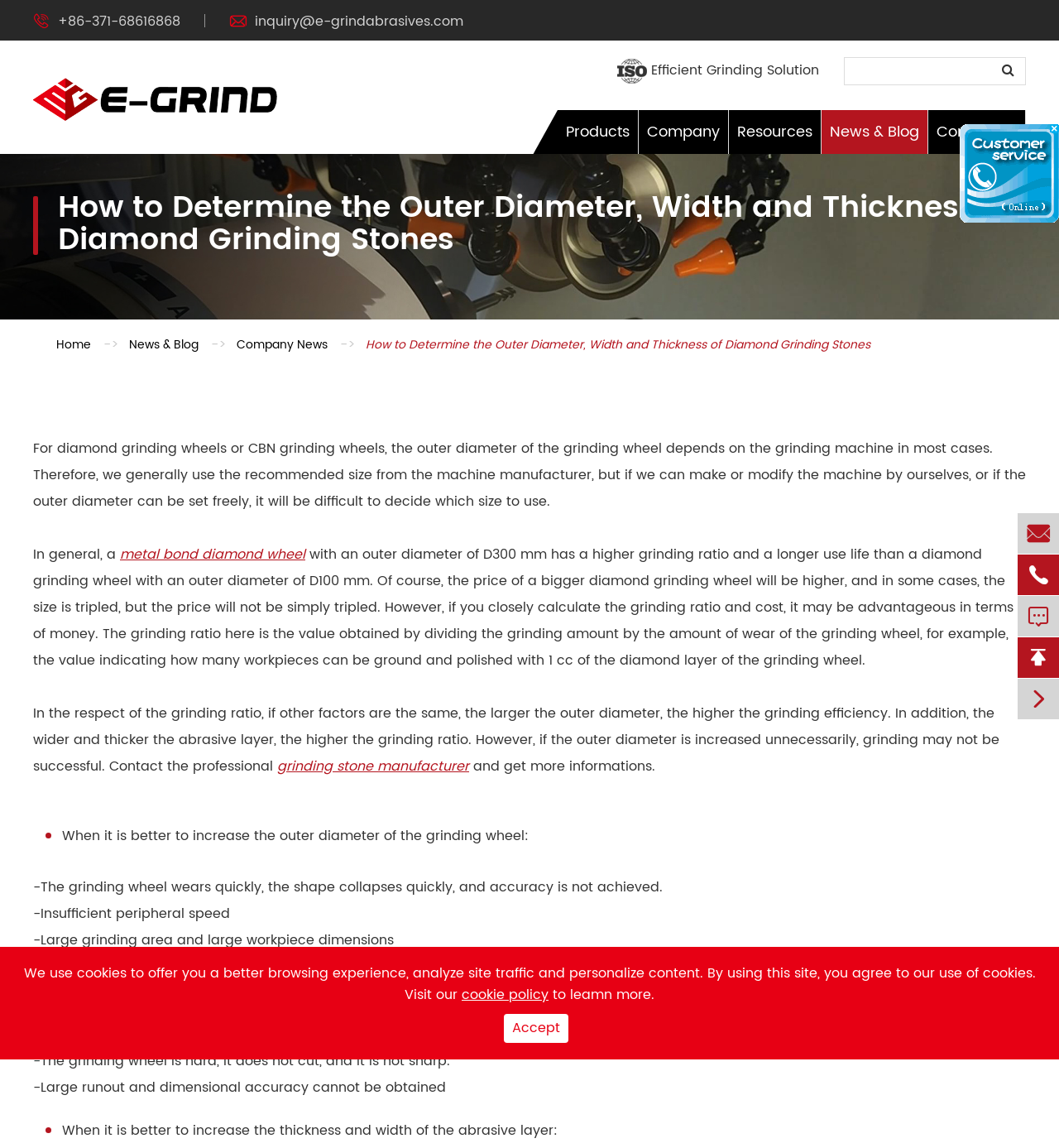For the given element description metal bond diamond wheel, determine the bounding box coordinates of the UI element. The coordinates should follow the format (top-left x, top-left y, bottom-right x, bottom-right y) and be within the range of 0 to 1.

[0.113, 0.474, 0.288, 0.493]